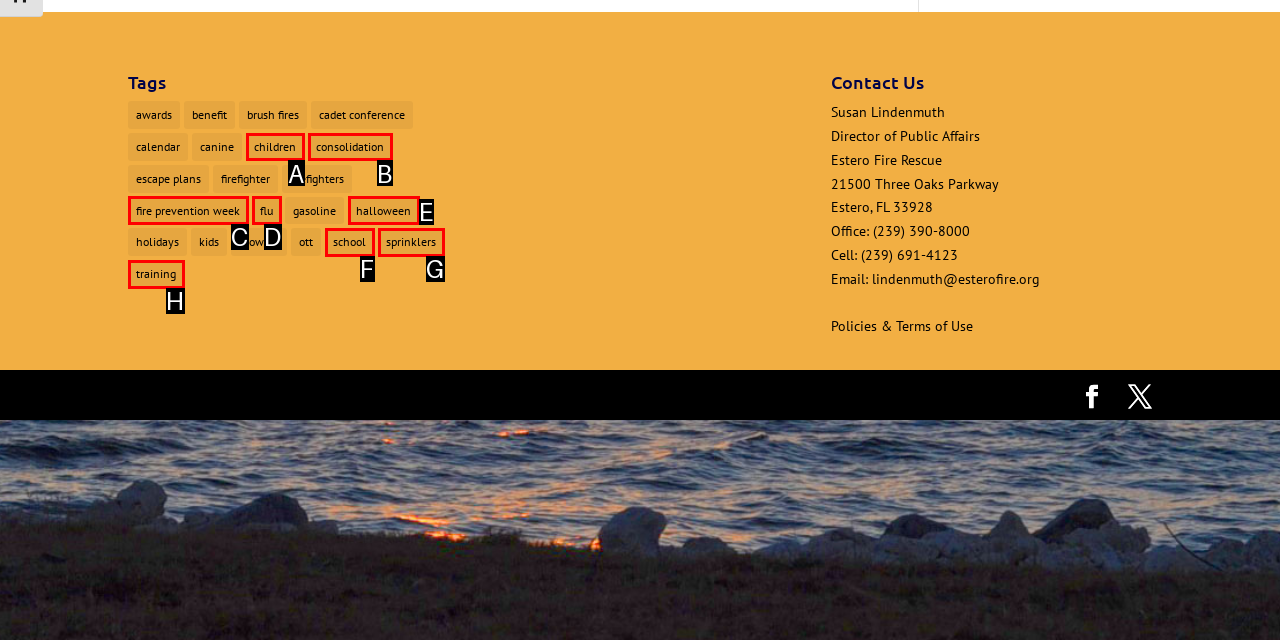Given the description: fire prevention week, identify the matching HTML element. Provide the letter of the correct option.

C